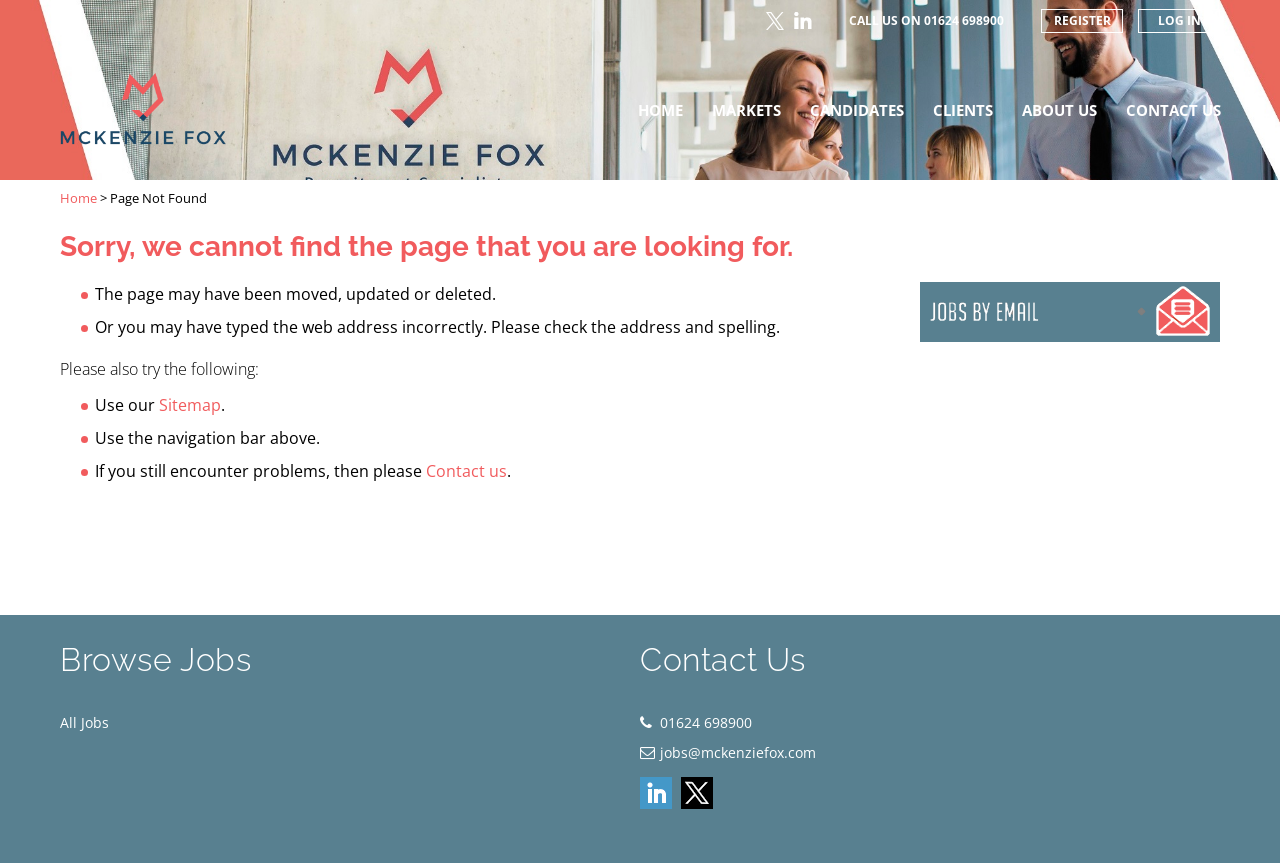What is the error code on this webpage?
Using the picture, provide a one-word or short phrase answer.

404